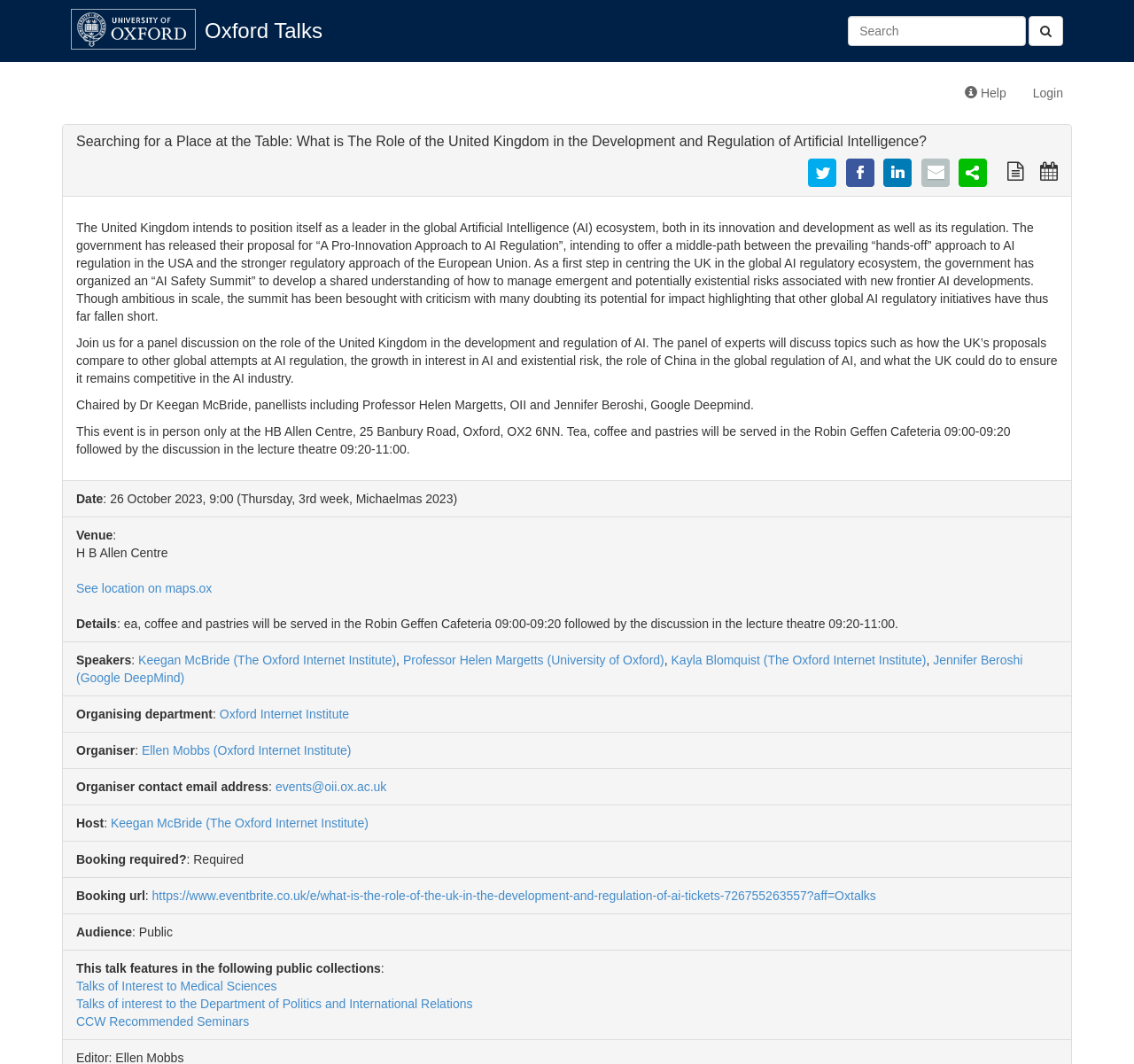Specify the bounding box coordinates of the region I need to click to perform the following instruction: "Login". The coordinates must be four float numbers in the range of 0 to 1, i.e., [left, top, right, bottom].

[0.899, 0.067, 0.949, 0.108]